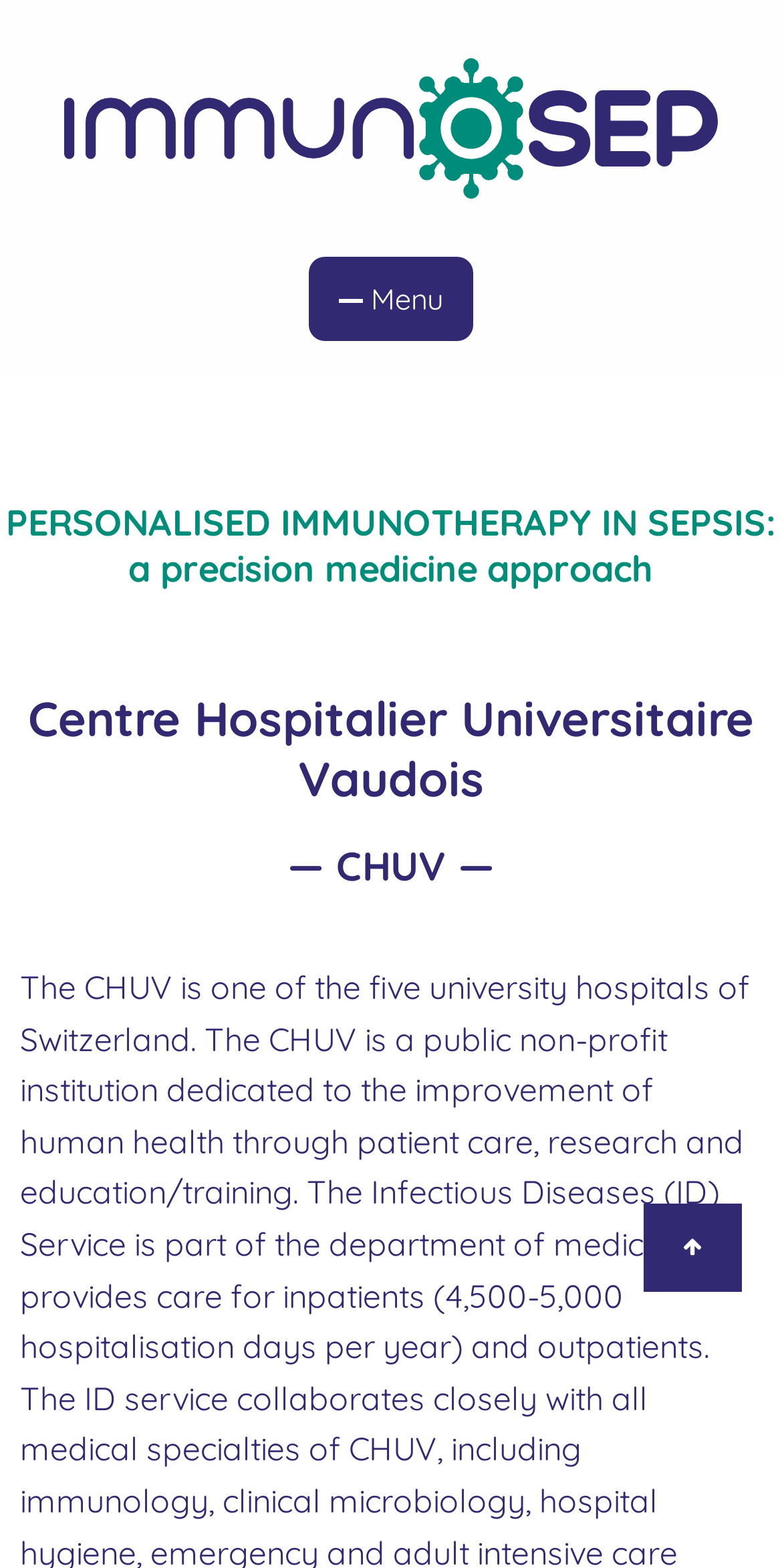Using the description: "parent_node: Menu", determine the UI element's bounding box coordinates. Ensure the coordinates are in the format of four float numbers between 0 and 1, i.e., [left, top, right, bottom].

[0.823, 0.768, 0.949, 0.824]